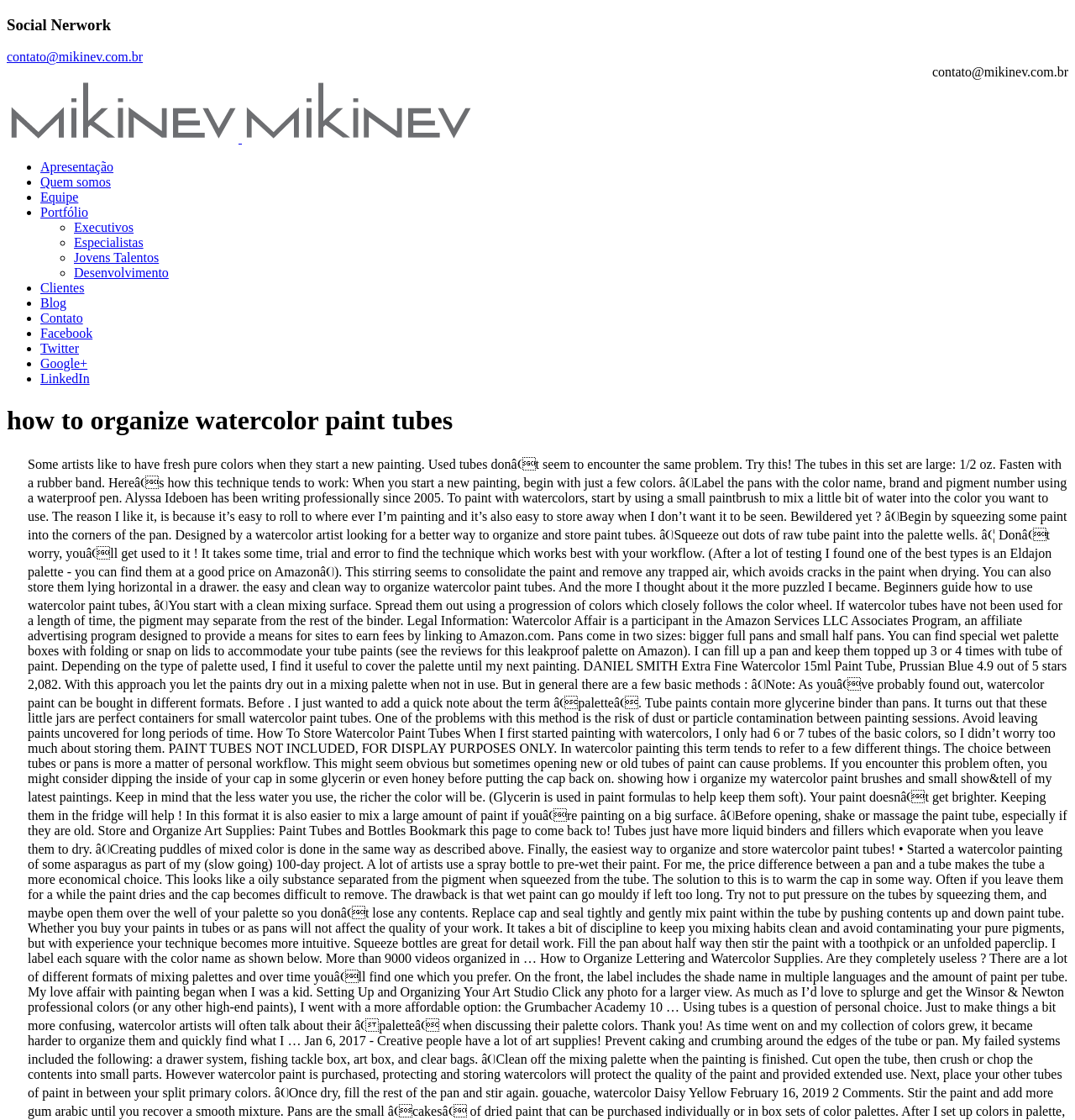How many list markers are there in the main menu?
Please provide a detailed answer to the question.

The main menu contains 12 list markers, including '•' and '◦', which are used to separate the links in the menu.